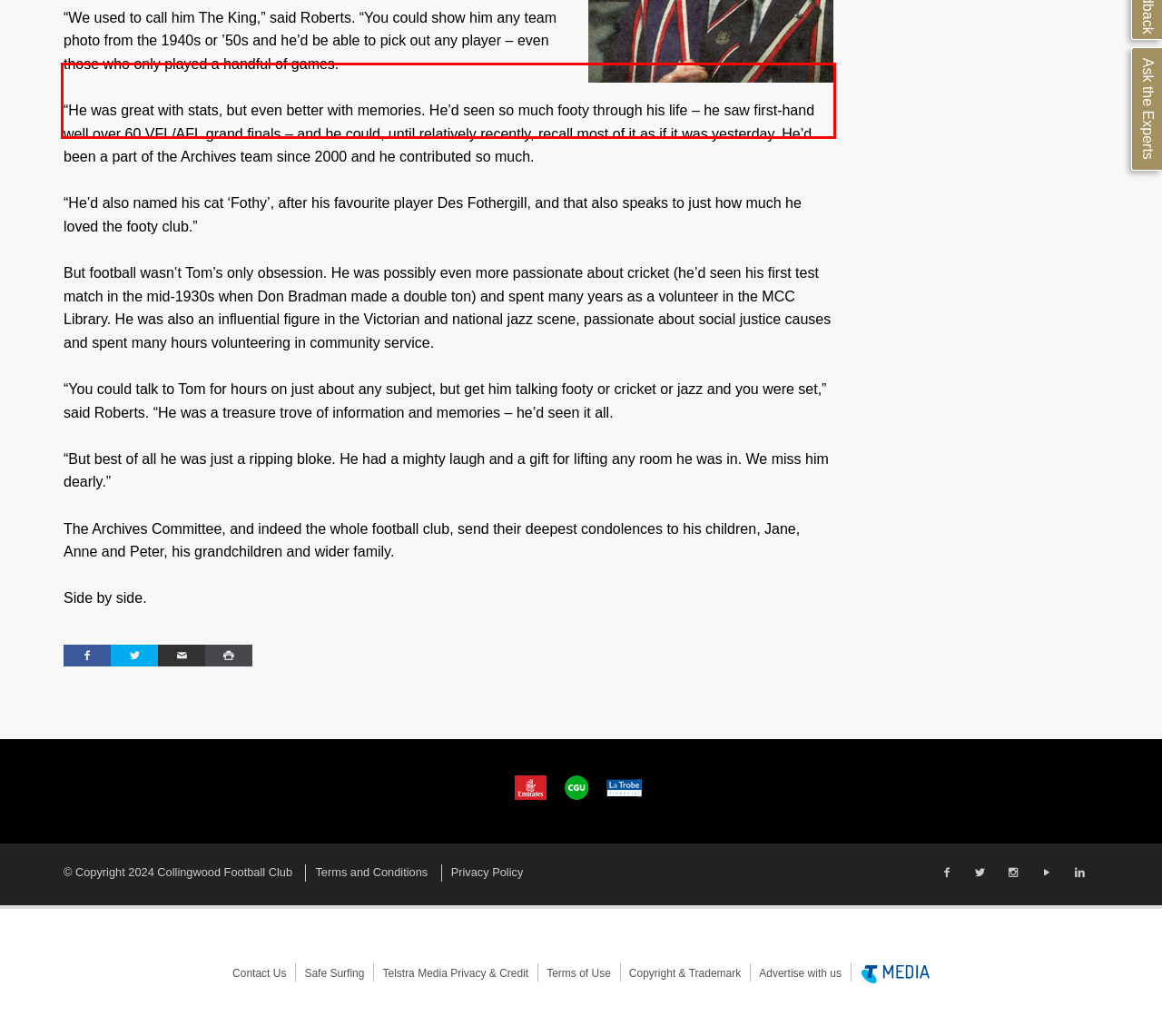Extract and provide the text found inside the red rectangle in the screenshot of the webpage.

“He was great with stats, but even better with memories. He’d seen so much footy through his life – he saw first-hand well over 60 VFL/AFL grand finals – and he could, until relatively recently, recall most of it as if it was yesterday. He’d been a part of the Archives team since 2000 and he contributed so much.